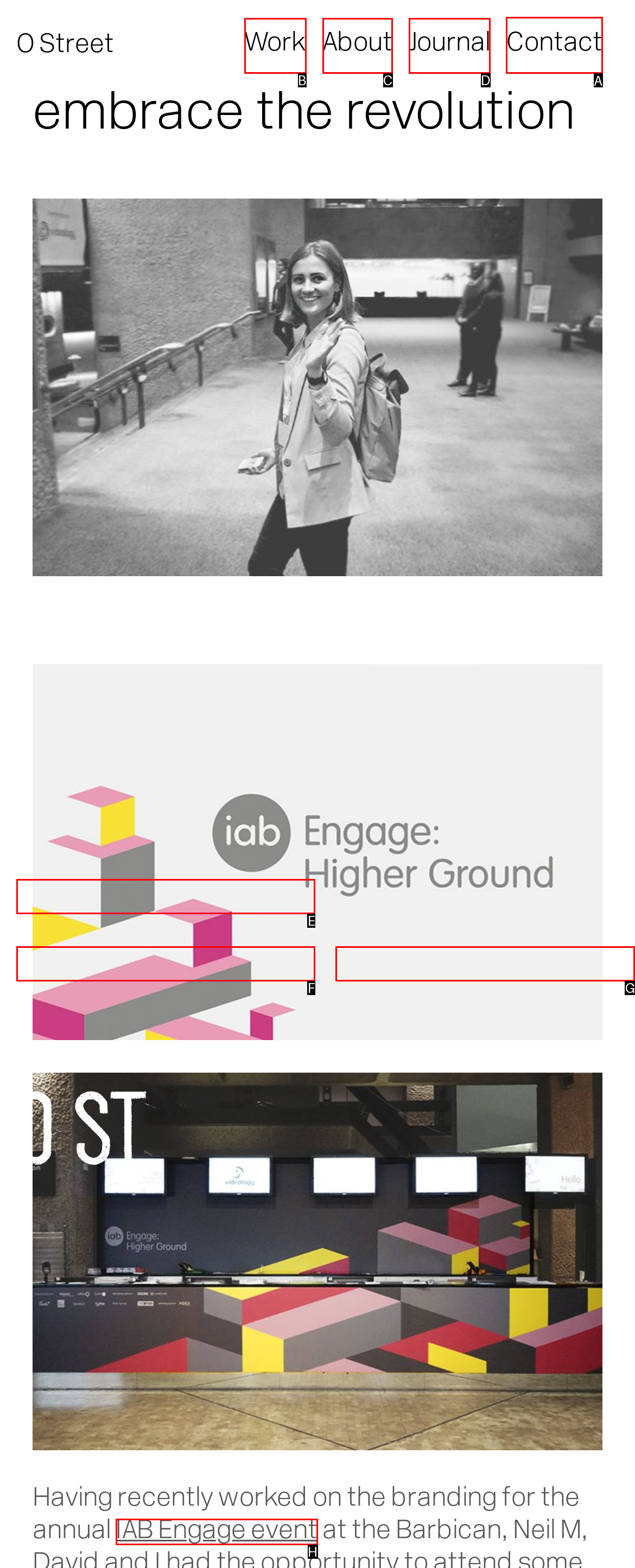Select the proper HTML element to perform the given task: contact us Answer with the corresponding letter from the provided choices.

A